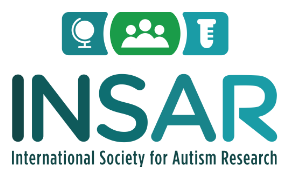Create a detailed narrative for the image.

The image features the logo of the International Society for Autism Research (INSAR). The logo prominently displays the acronym "INSAR" in bold, modern typography, with each letter presented in a gradient of turquoise and teal shades, symbolizing inclusivity and progress in autism research. Above the acronym are three icons representing global collaboration, community, and scientific inquiry—such as a globe, group of people, and a test tube—signifying the society's mission to foster research and dialogue regarding autism. This logo encapsulates INSAR's dedication to advancing the understanding of autism through a multidisciplinary approach and emphasizes its role as a leading organization in the field of autism research.